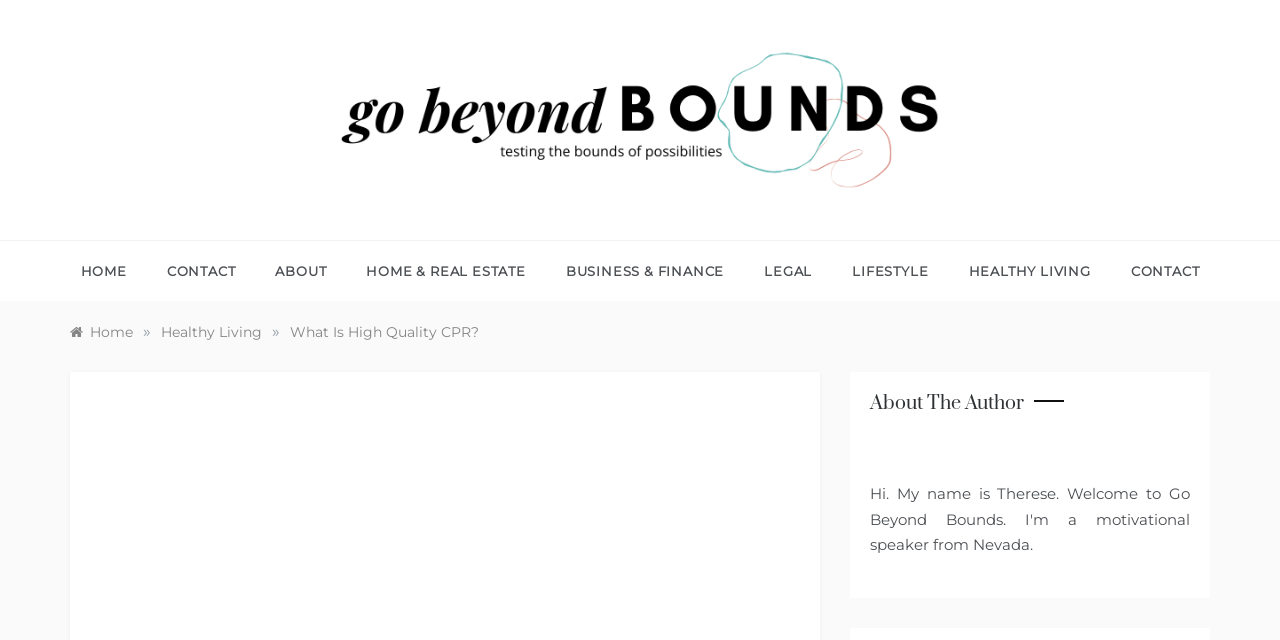What is the name of the website?
Refer to the image and provide a one-word or short phrase answer.

Go Beyond Bounds